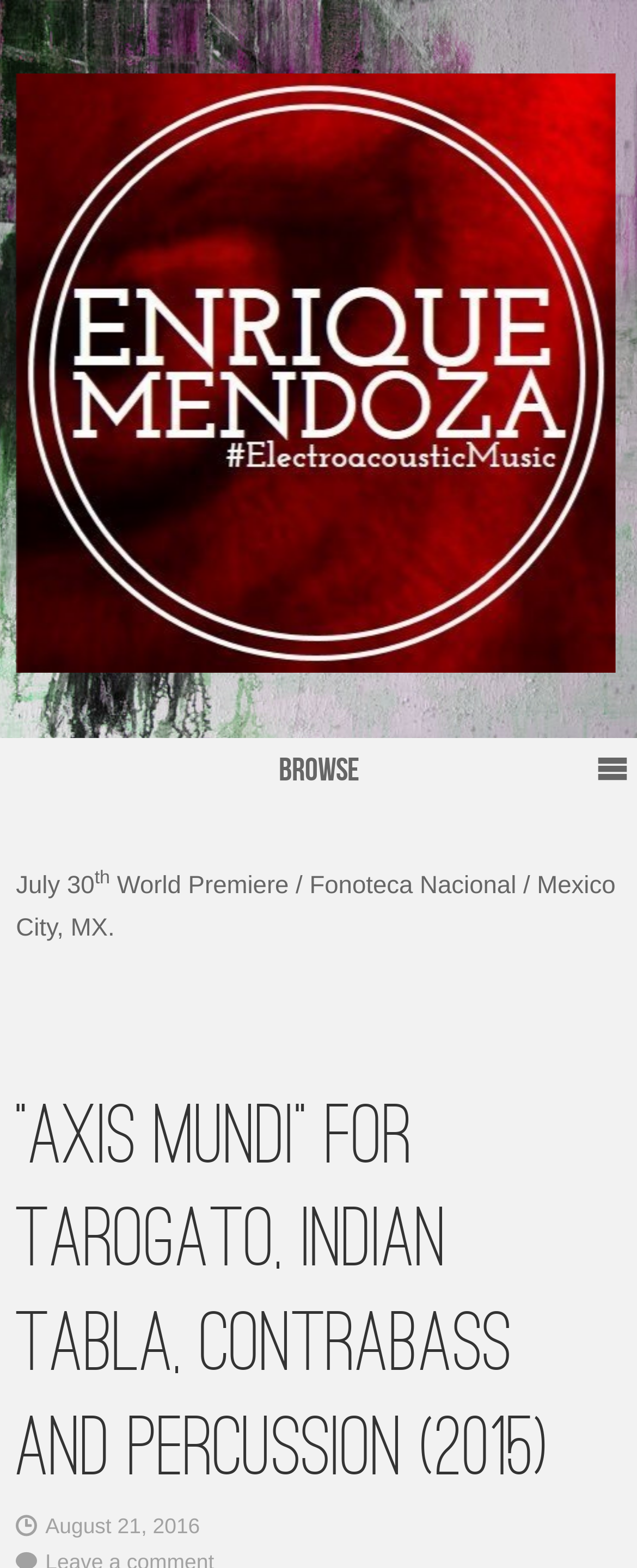What is the composer's name?
Look at the screenshot and give a one-word or phrase answer.

Enrique Mendoza